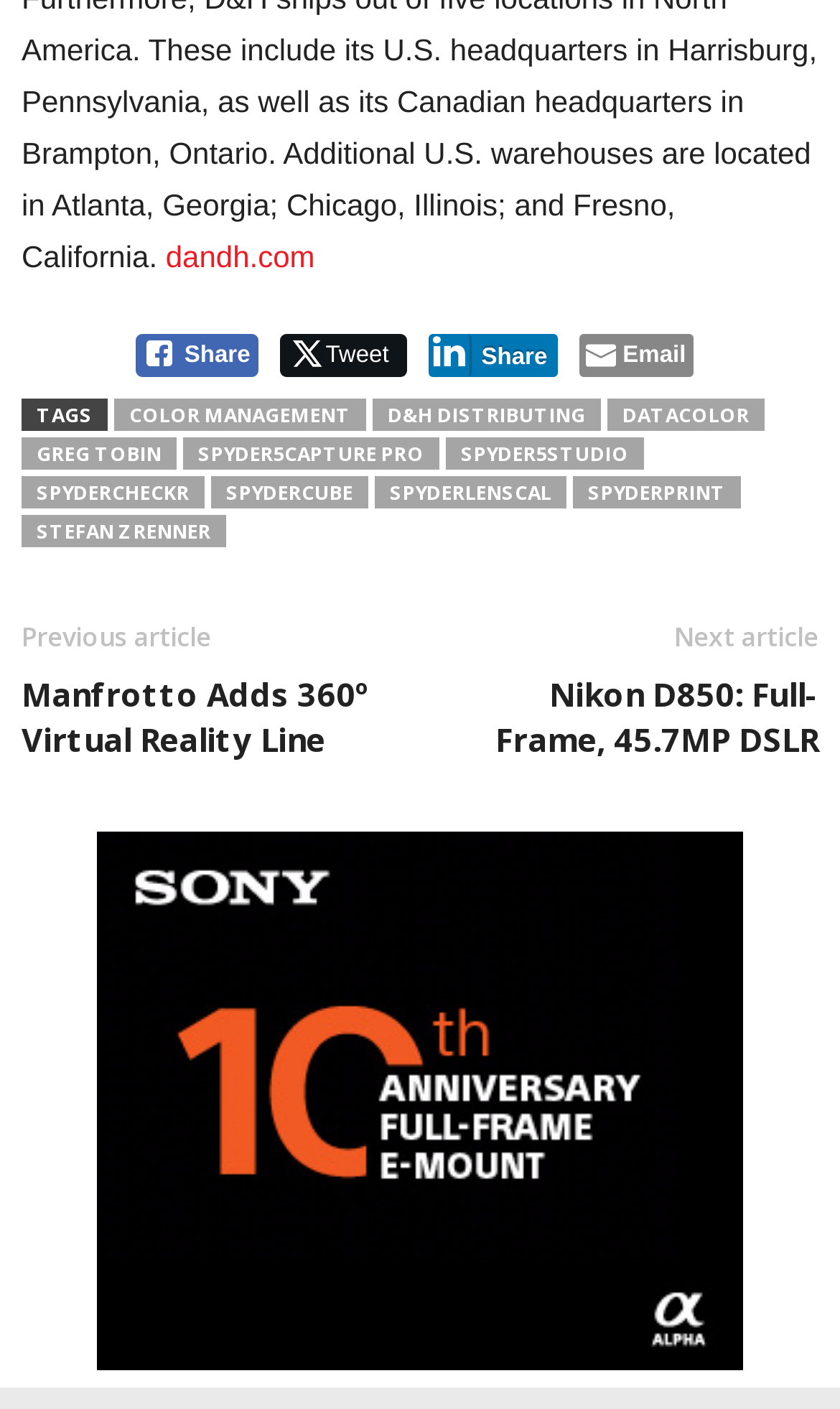From the webpage screenshot, predict the bounding box coordinates (top-left x, top-left y, bottom-right x, bottom-right y) for the UI element described here: SpyderPrint

[0.682, 0.338, 0.882, 0.361]